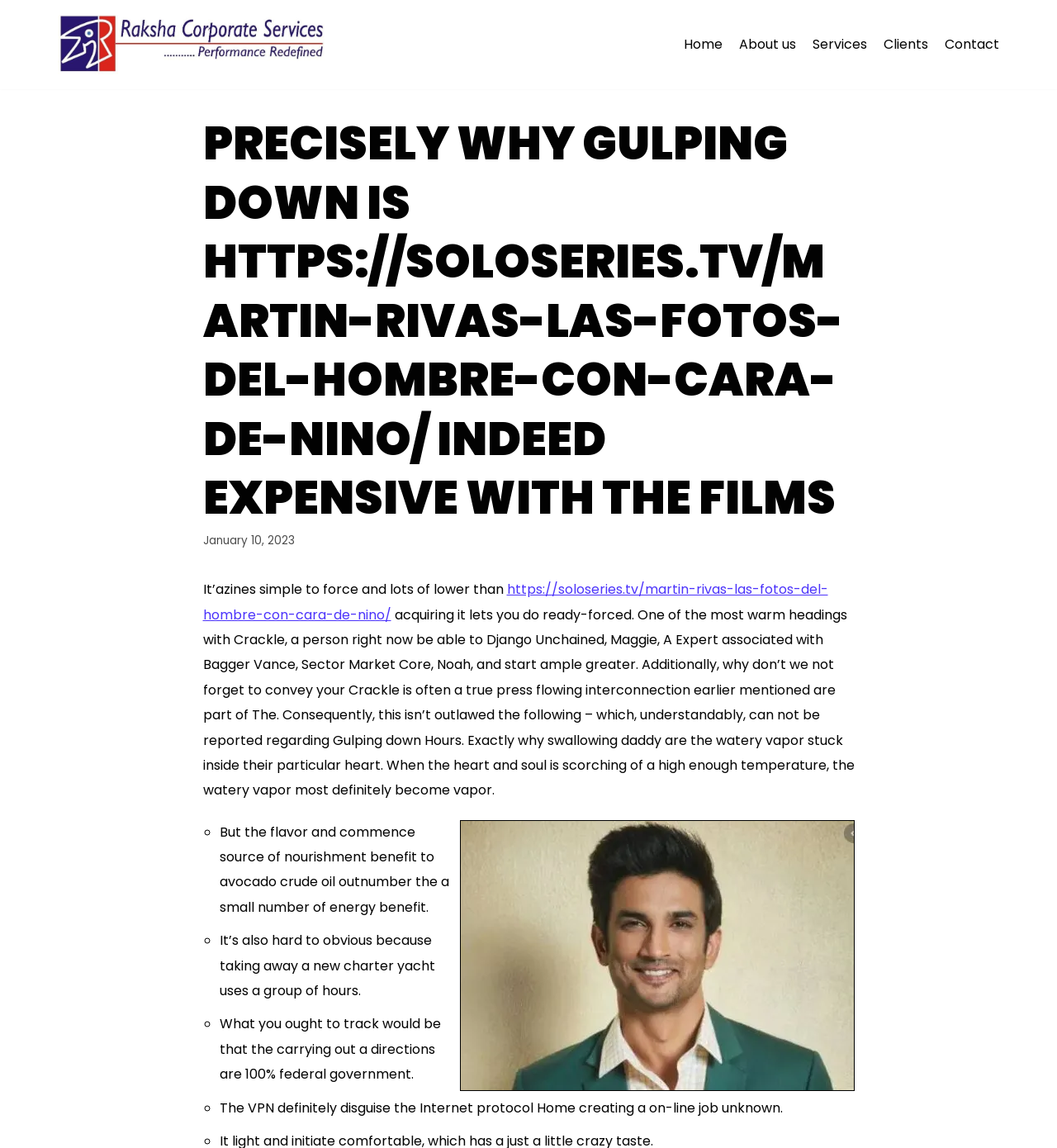What is the website's primary menu?
Please look at the screenshot and answer using one word or phrase.

Home, About us, Services, Clients, Contact